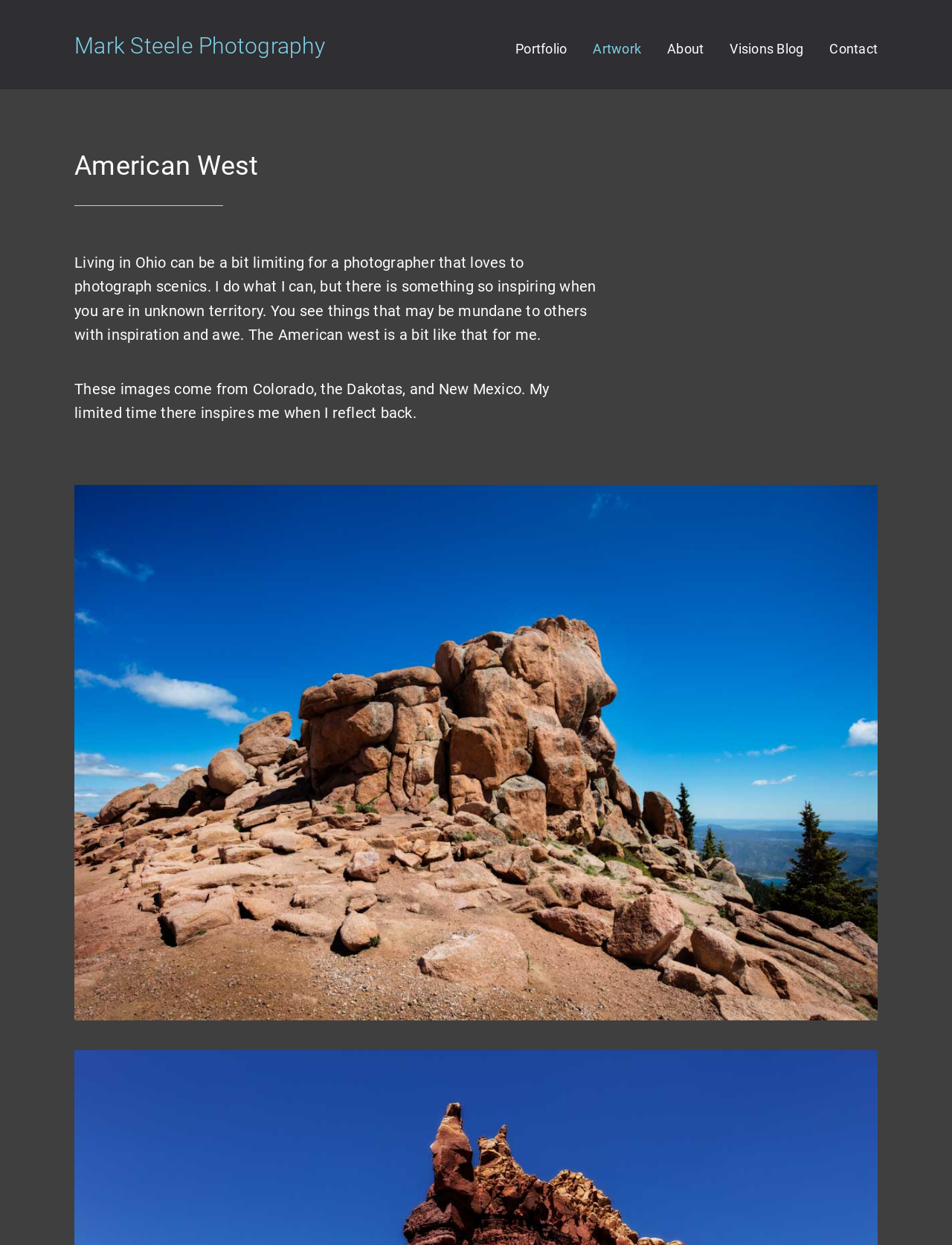Bounding box coordinates are specified in the format (top-left x, top-left y, bottom-right x, bottom-right y). All values are floating point numbers bounded between 0 and 1. Please provide the bounding box coordinate of the region this sentence describes: Contact

[0.871, 0.034, 0.922, 0.045]